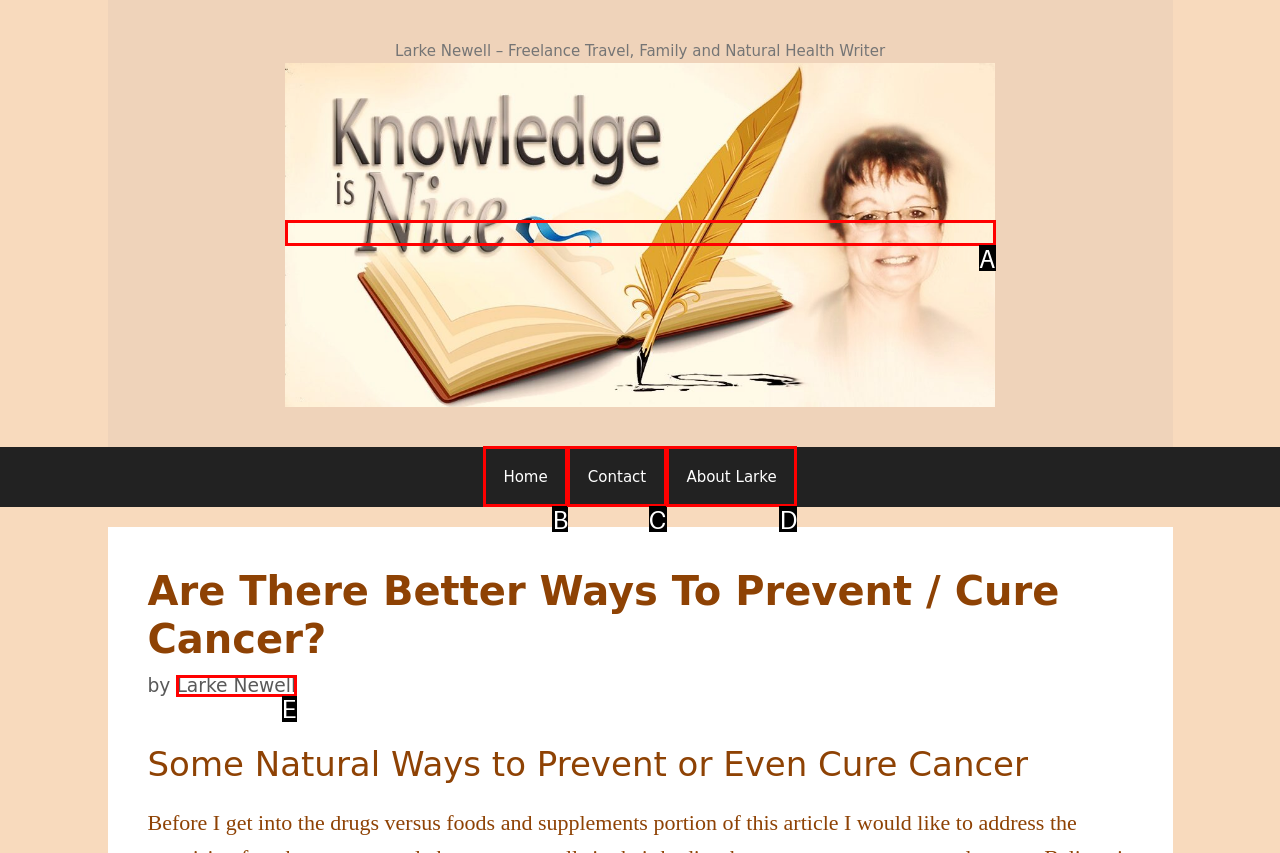Using the provided description: alt="Knowledge Is Nice", select the most fitting option and return its letter directly from the choices.

A